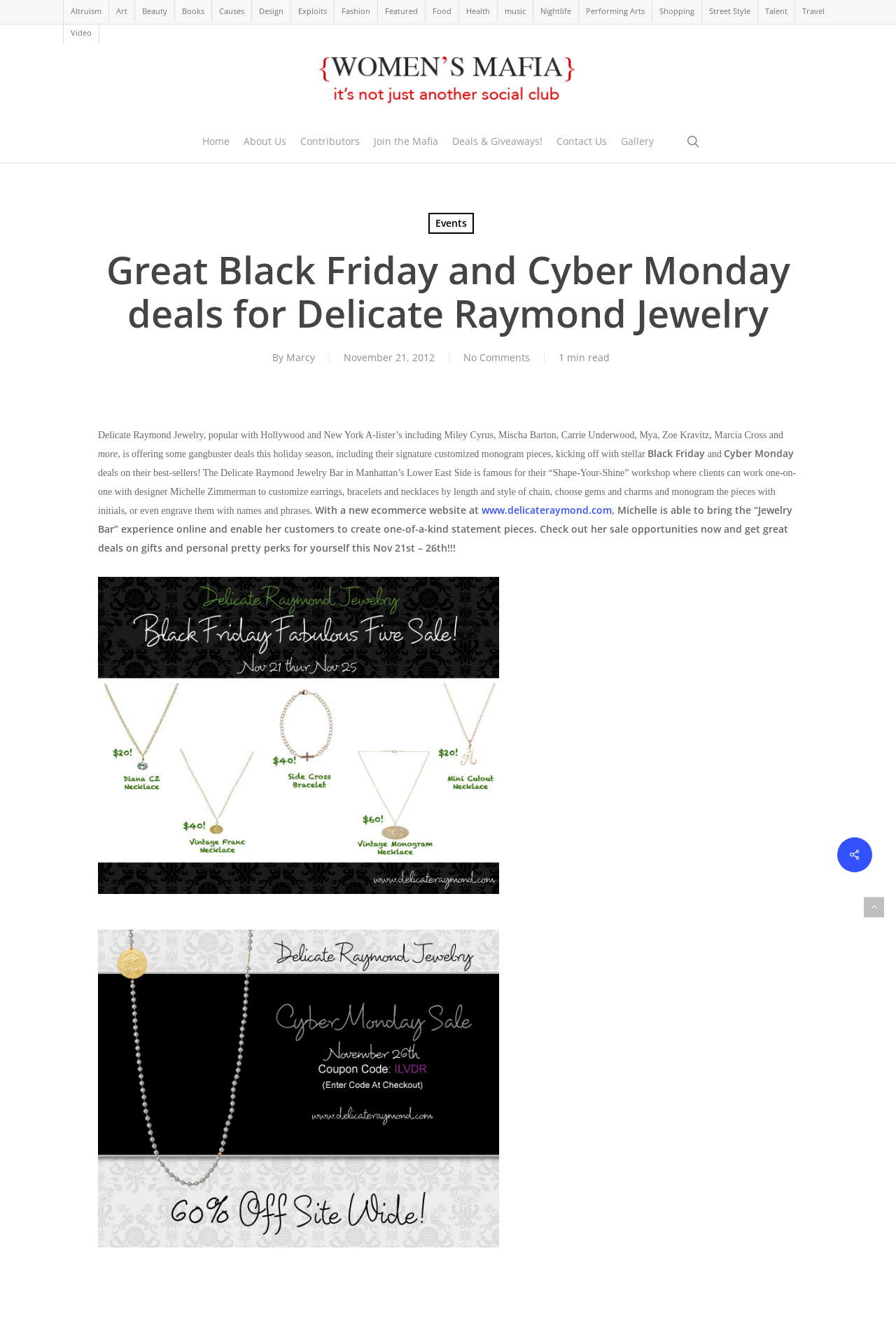Offer a thorough description of the webpage.

This webpage is an online magazine featuring fashion, events, beauty, and brilliant people. At the top, there is a navigation menu with 17 links, including "Altruism", "Art", "Beauty", "Books", and more, which are evenly spaced and aligned horizontally. Below the navigation menu, there is a logo of "Women's Mafia - Social Club and Online Magazine" with an image and a link.

On the left side, there is a secondary navigation menu with 7 links, including "Home", "About Us", "Contributors", and more, which are stacked vertically. On the right side, there is a search link.

The main content of the webpage is an article about Delicate Raymond Jewelry, which is popular among Hollywood and New York A-listers. The article has a heading "Great Black Friday and Cyber Monday deals for Delicate Raymond Jewelry" and is written by Marcy. The article describes the jewelry brand's signature customized monogram pieces and their Black Friday and Cyber Monday deals. There are two images within the article, which are likely showcasing the jewelry pieces.

At the bottom of the article, there are two links, one of which is to the jewelry brand's ecommerce website. There are also two social media links, represented by icons, at the bottom right corner of the webpage.